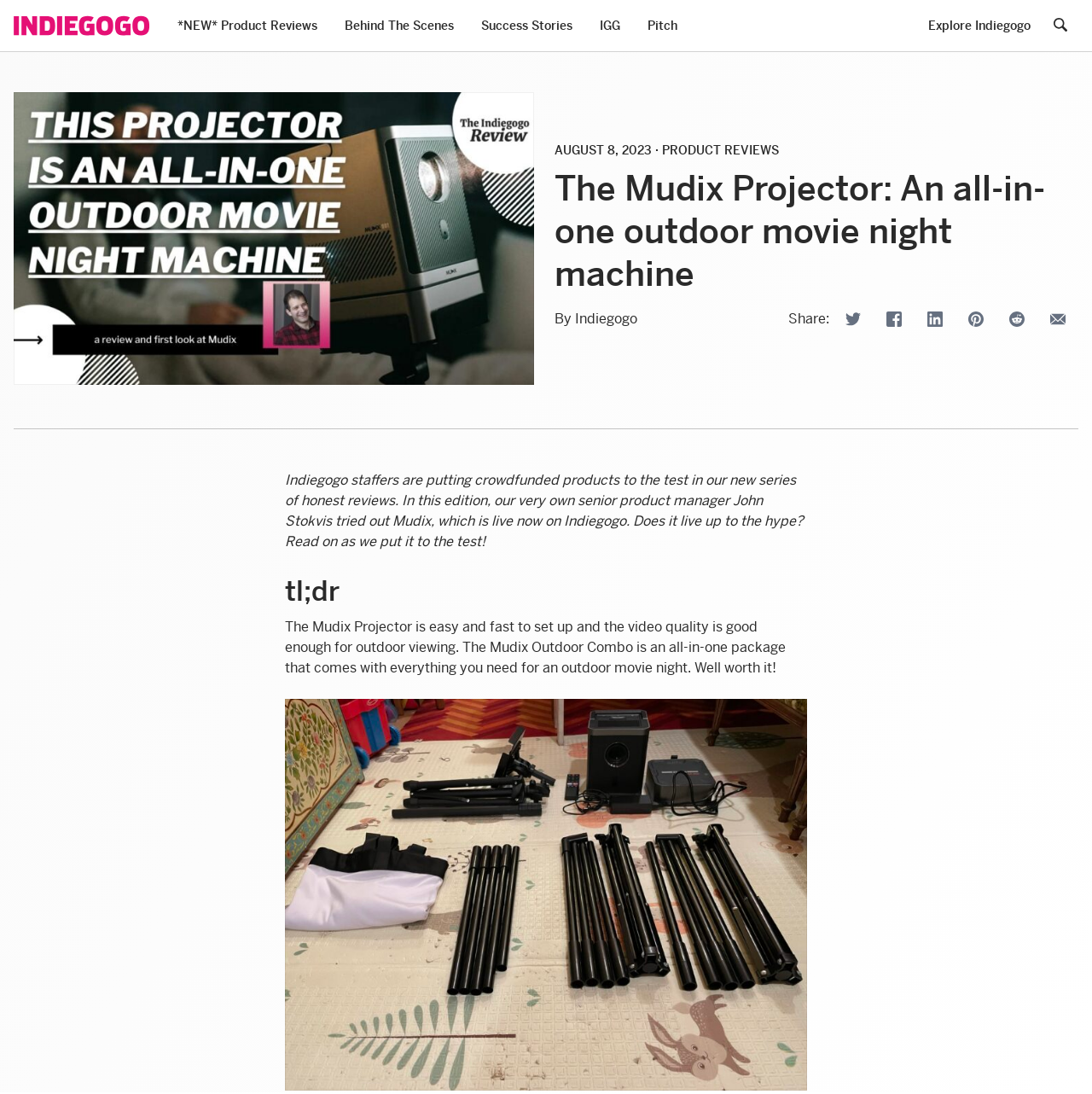What is the purpose of the 'Share' links?
From the details in the image, answer the question comprehensively.

I found the answer by looking at the links 'Share on Twitter', 'Share on Facebook', 'Share on Linkedin', 'Share on Pinterest', and 'Share via email' which are all related to sharing the content on social media platforms.